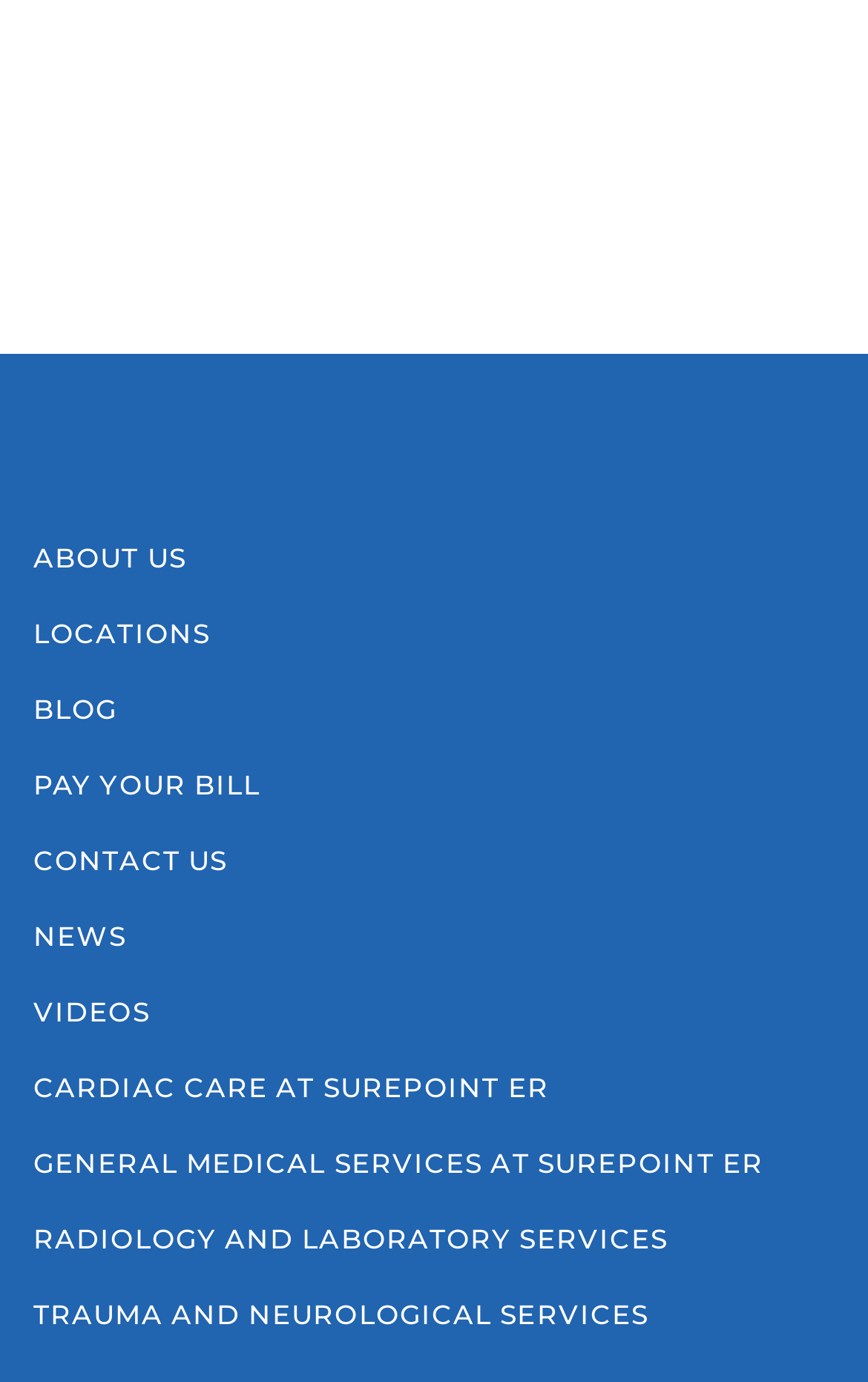Respond to the question with just a single word or phrase: 
How many links are there in the main navigation menu?

9